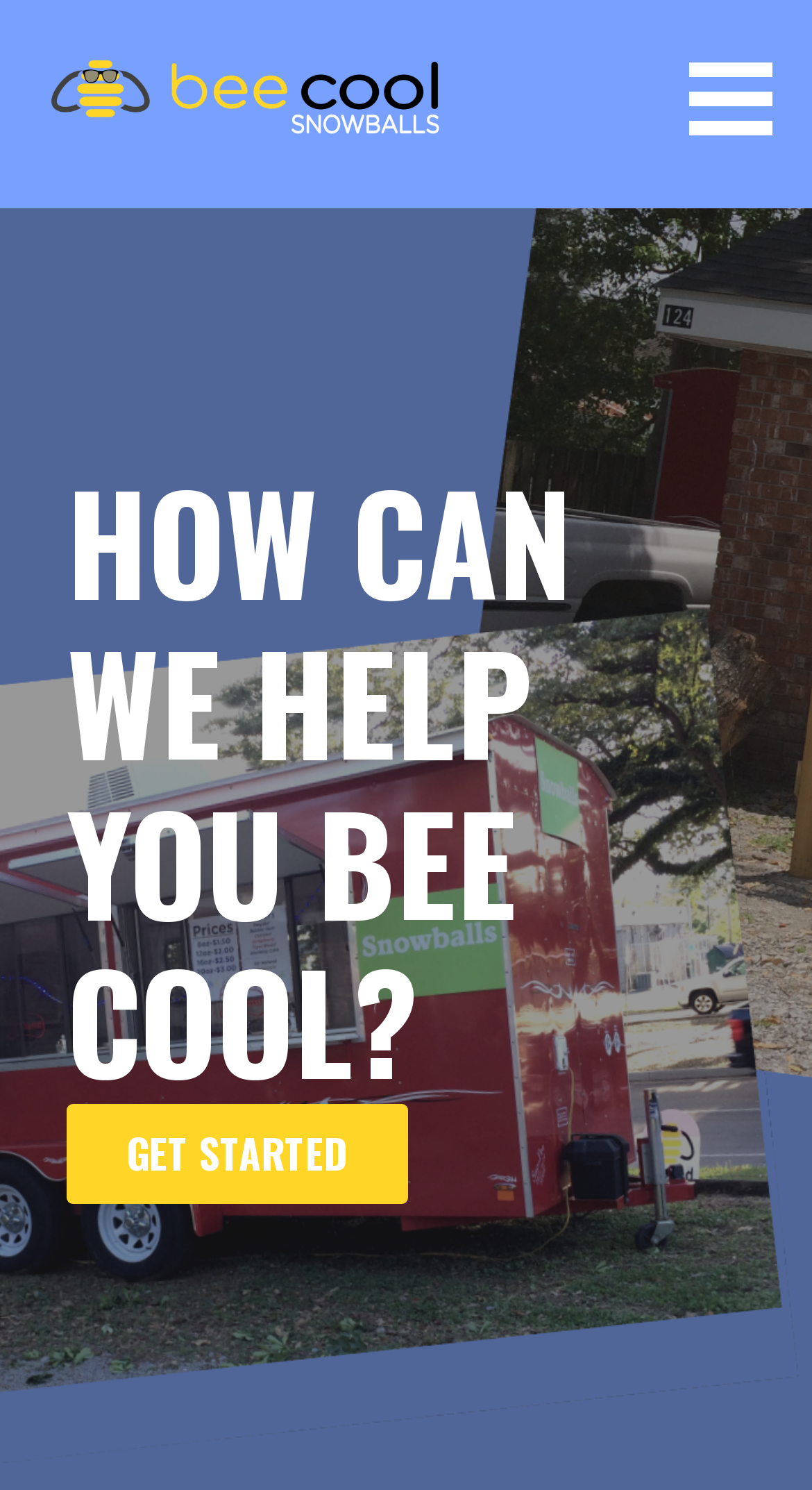Given the element description "parent_node: BEE COOL SNOWBALLS" in the screenshot, predict the bounding box coordinates of that UI element.

[0.0, 0.0, 1.0, 0.14]